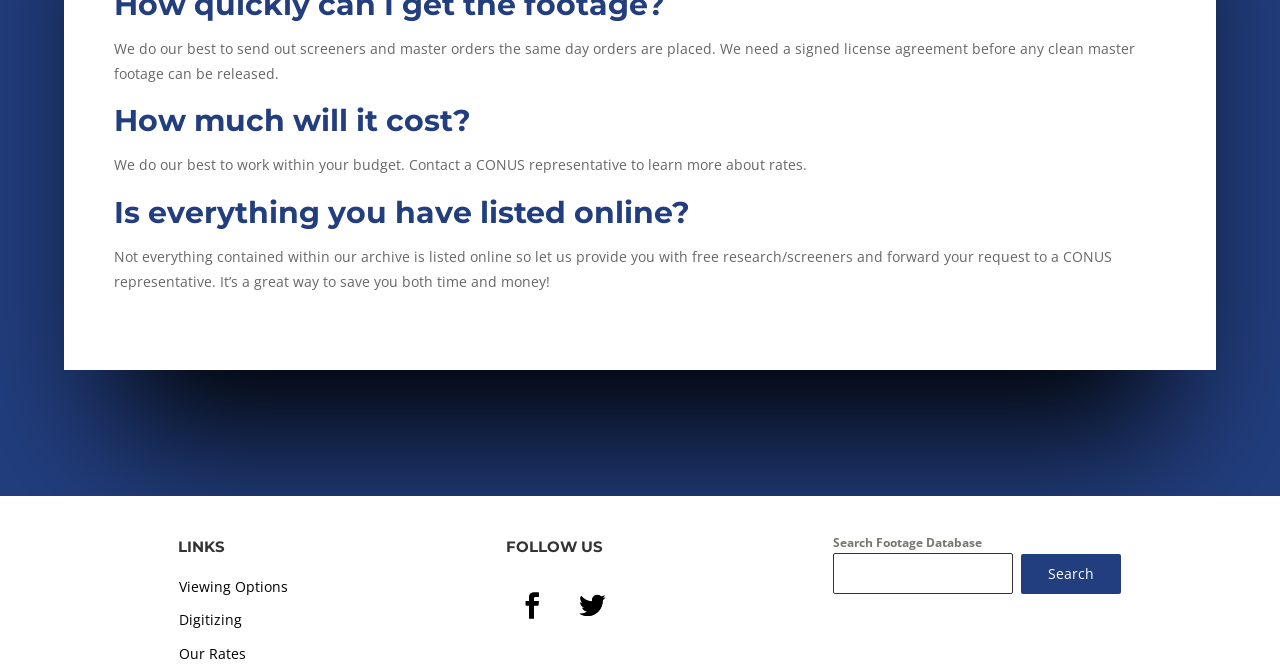Mark the bounding box of the element that matches the following description: "Viewing Options".

[0.14, 0.862, 0.225, 0.89]